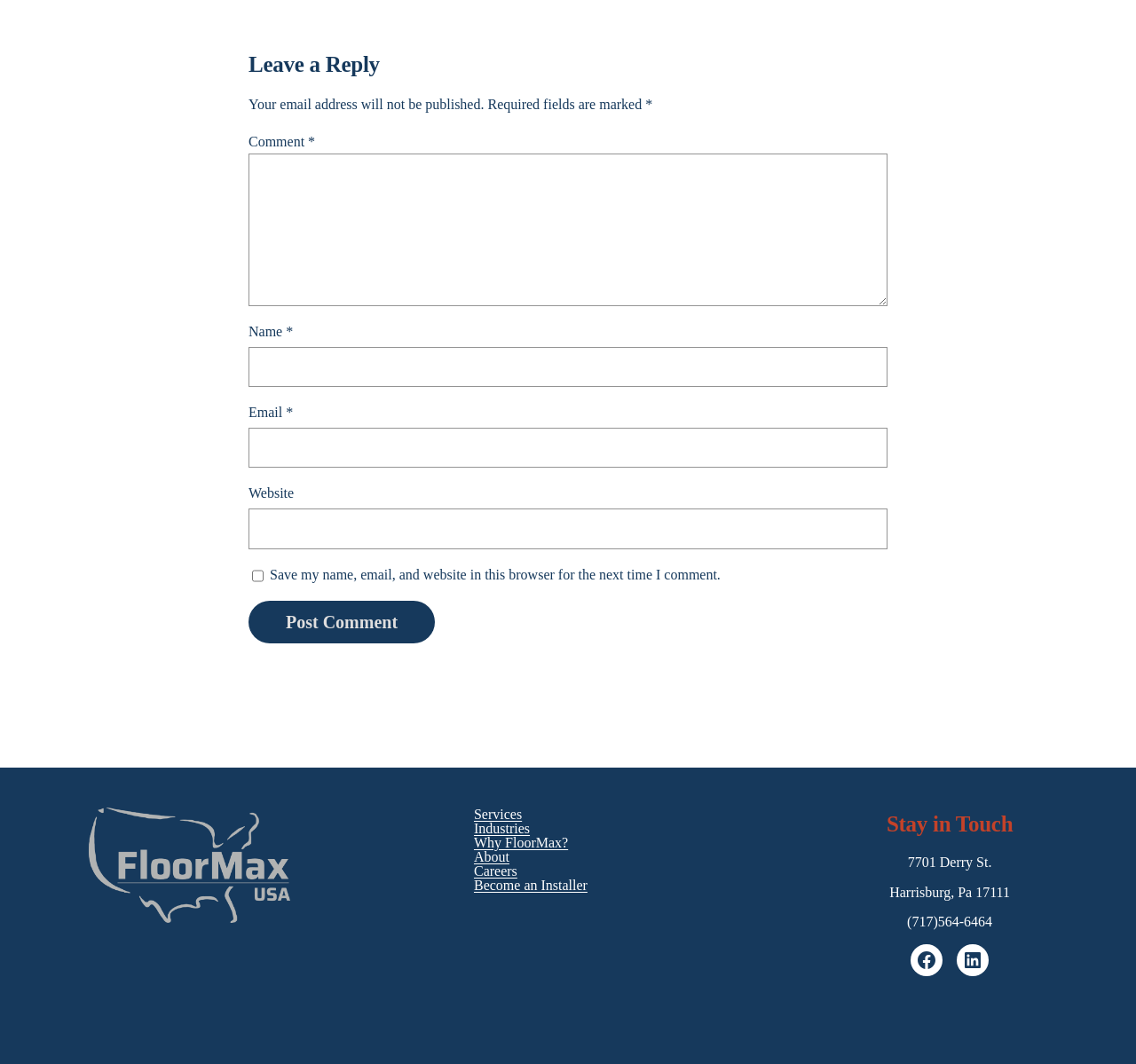Identify the bounding box of the HTML element described as: "Careers".

[0.417, 0.811, 0.455, 0.825]